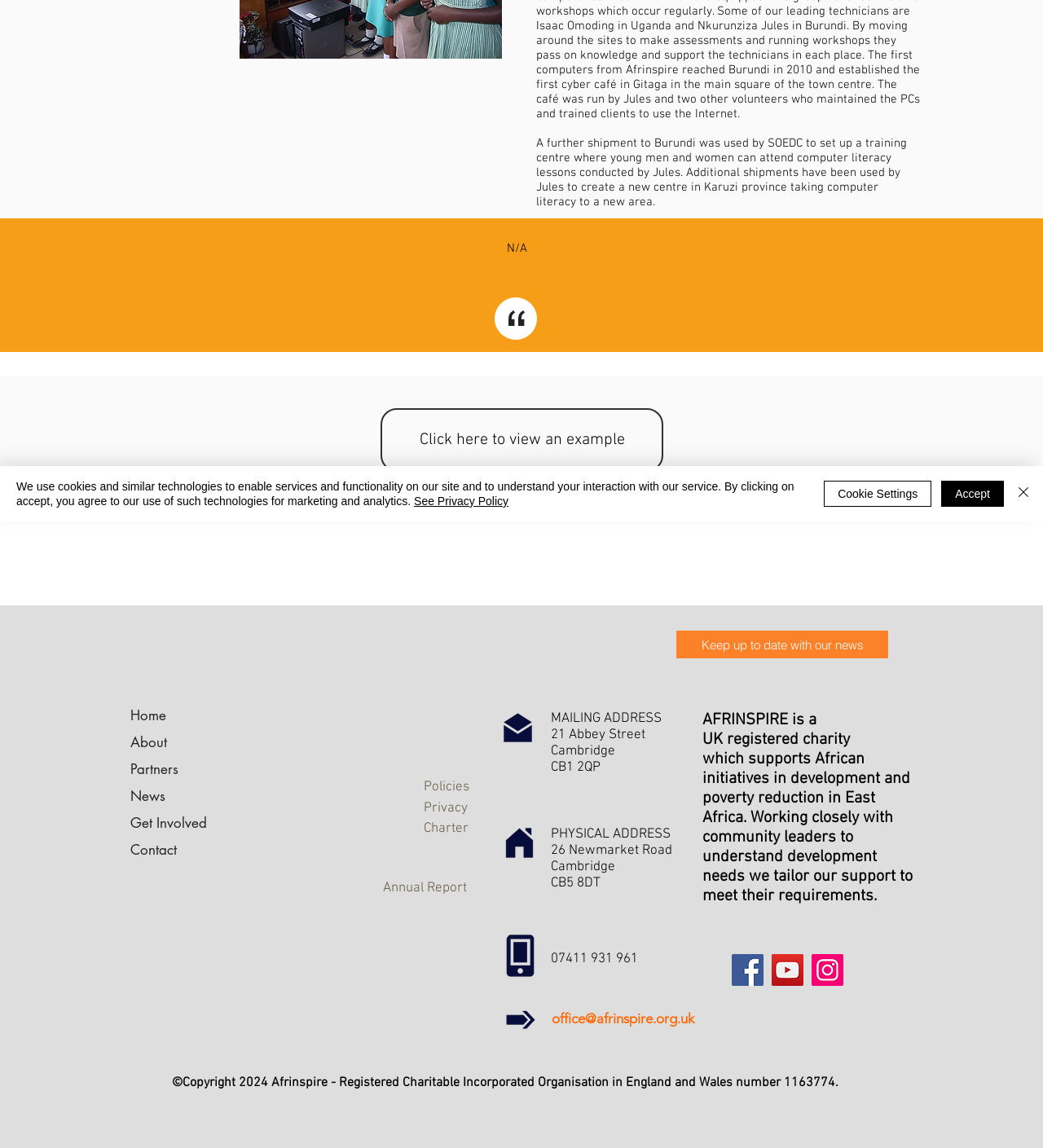Please find the bounding box for the UI element described by: "Cambridge CB1 2QP".

[0.528, 0.647, 0.59, 0.676]